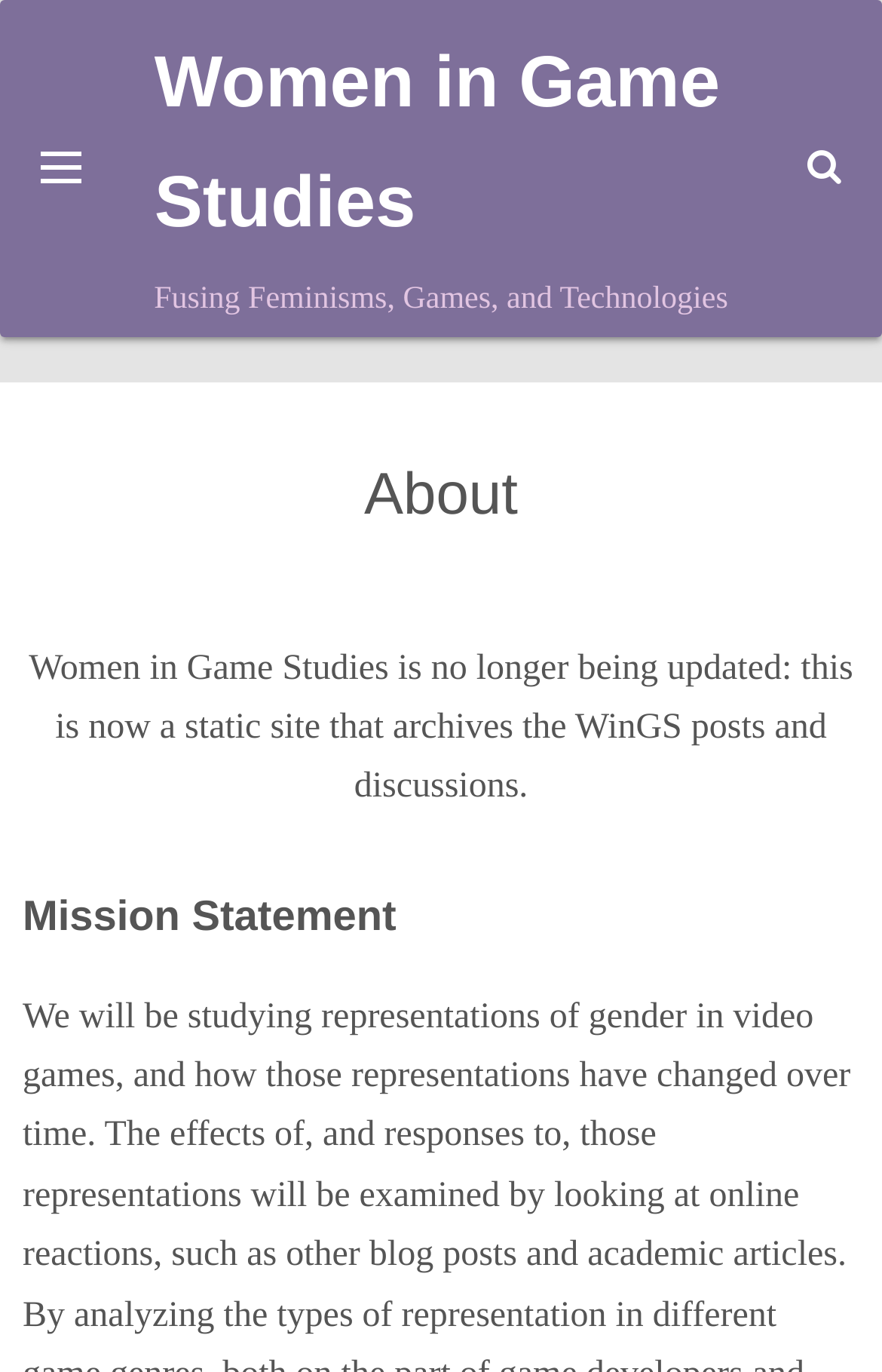Describe all the key features and sections of the webpage thoroughly.

The webpage is about Women in Game Studies, with a prominent heading at the top center of the page. Below the heading, there is a subheading that reads "Fusing Feminisms, Games, and Technologies". 

On the left side of the page, there is a vertical list of links, including "Timeline", "Recommended Games", "References", and "About". The "About" link is currently focused. 

When clicking on the "About" link, a section appears below the list of links, with a heading that reads "About". This section contains a paragraph of text that explains the current status of the Women in Game Studies website, stating that it is no longer being updated and now serves as an archive. 

Further down in the "About" section, there is a subheading that reads "Mission Statement". 

On the right side of the page, there is a link that reads "Other Links".